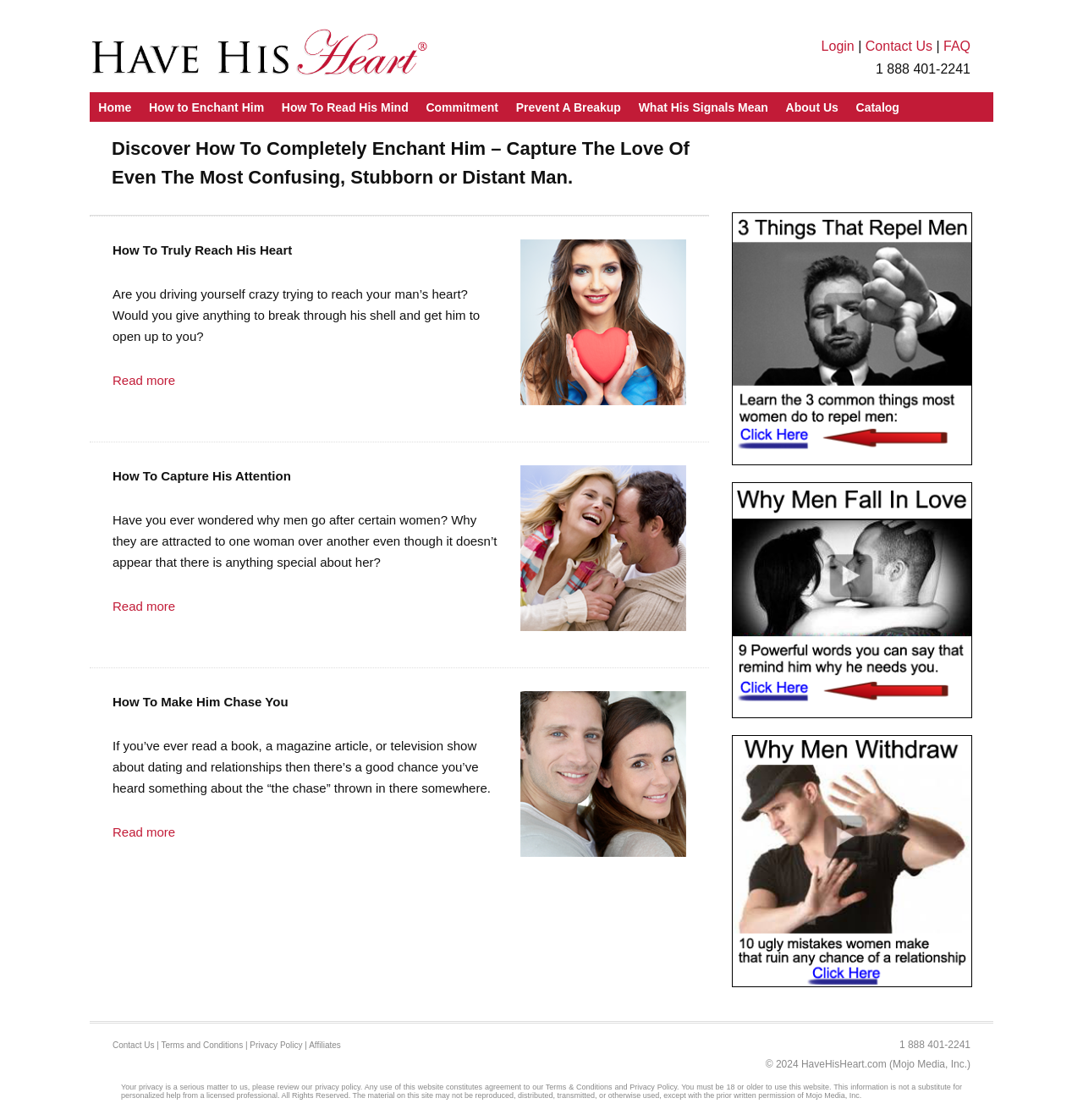Identify the bounding box coordinates of the clickable region required to complete the instruction: "Click on the 'FAQ' link". The coordinates should be given as four float numbers within the range of 0 and 1, i.e., [left, top, right, bottom].

[0.871, 0.035, 0.896, 0.048]